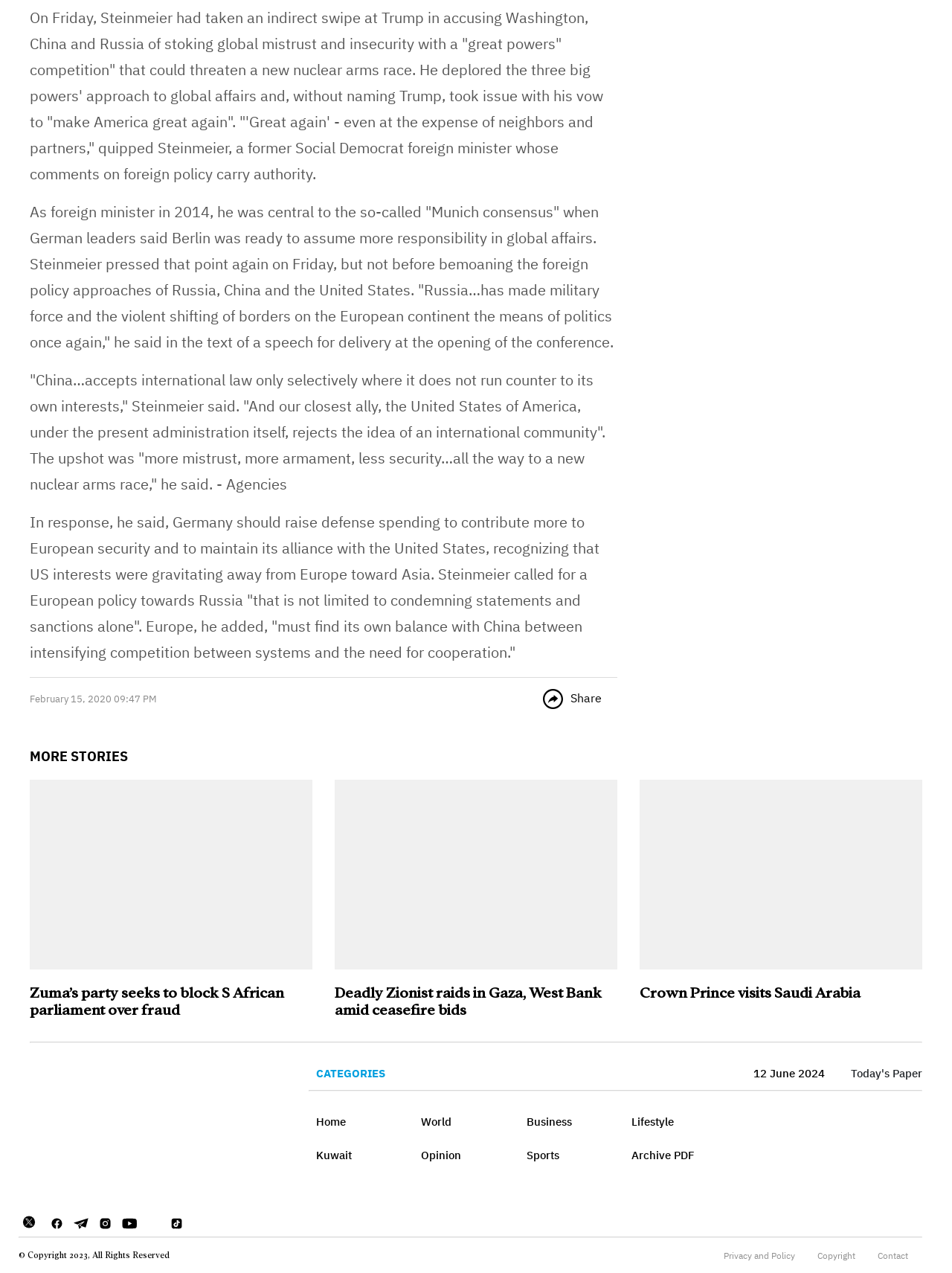What is the category of the article with the heading 'Crown Prince visits Saudi Arabia'?
Based on the screenshot, provide a one-word or short-phrase response.

Kuwait